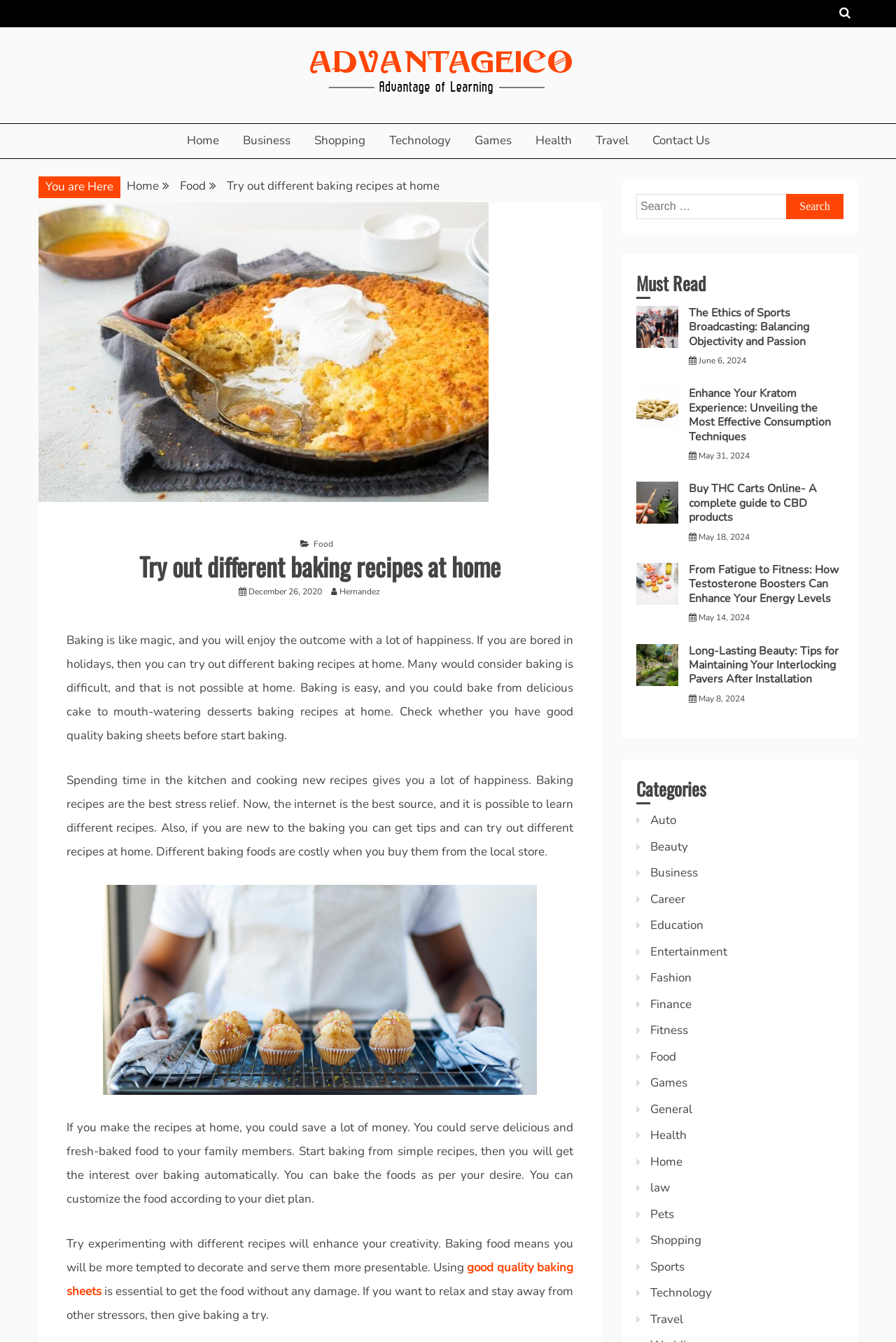Identify the bounding box coordinates for the region of the element that should be clicked to carry out the instruction: "Check the contact us page". The bounding box coordinates should be four float numbers between 0 and 1, i.e., [left, top, right, bottom].

[0.716, 0.092, 0.804, 0.118]